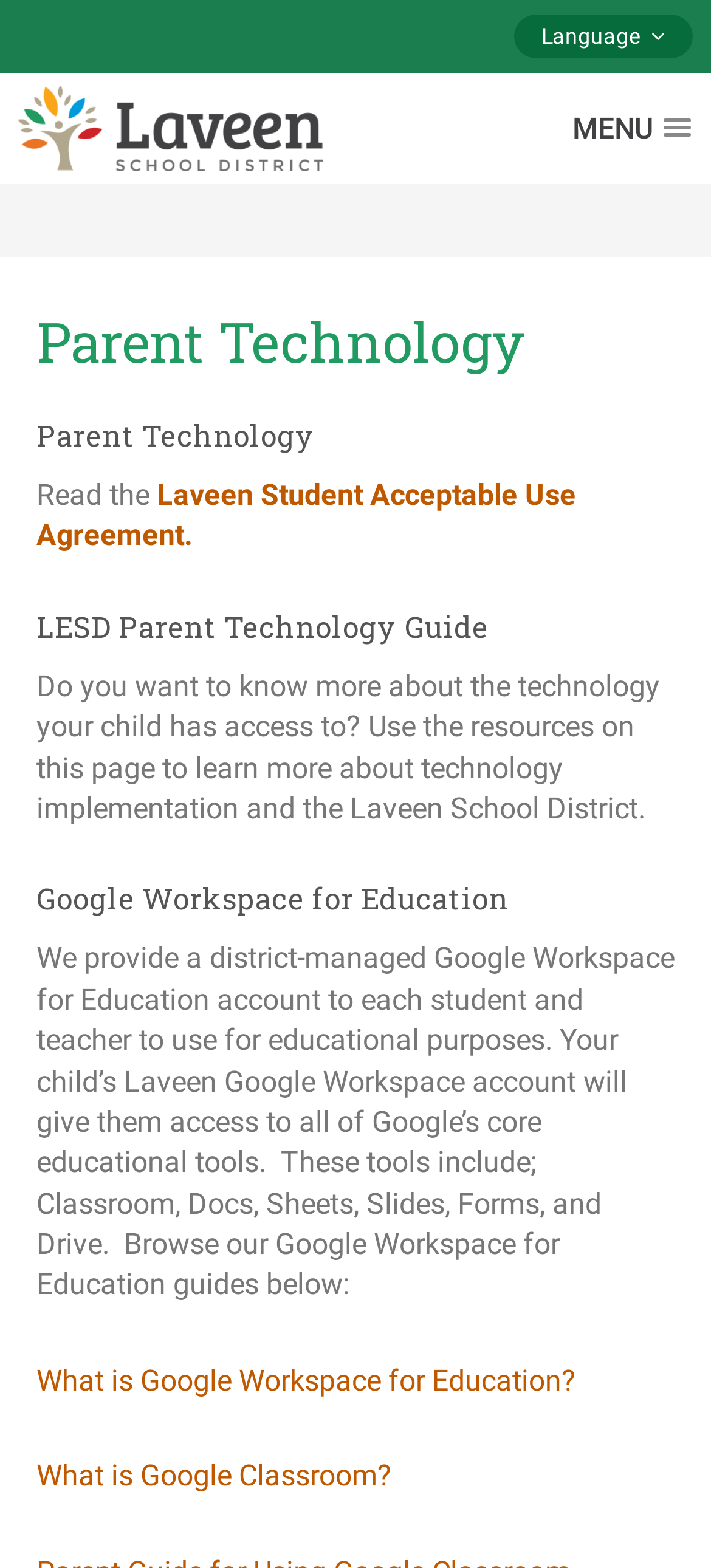What is the name of the agreement that parents can read?
Using the information from the image, answer the question thoroughly.

I found the answer by reading the link element 'Laveen Student Acceptable Use Agreement.' which is a child of the root element 'Parent Technology - Laveen School District'.